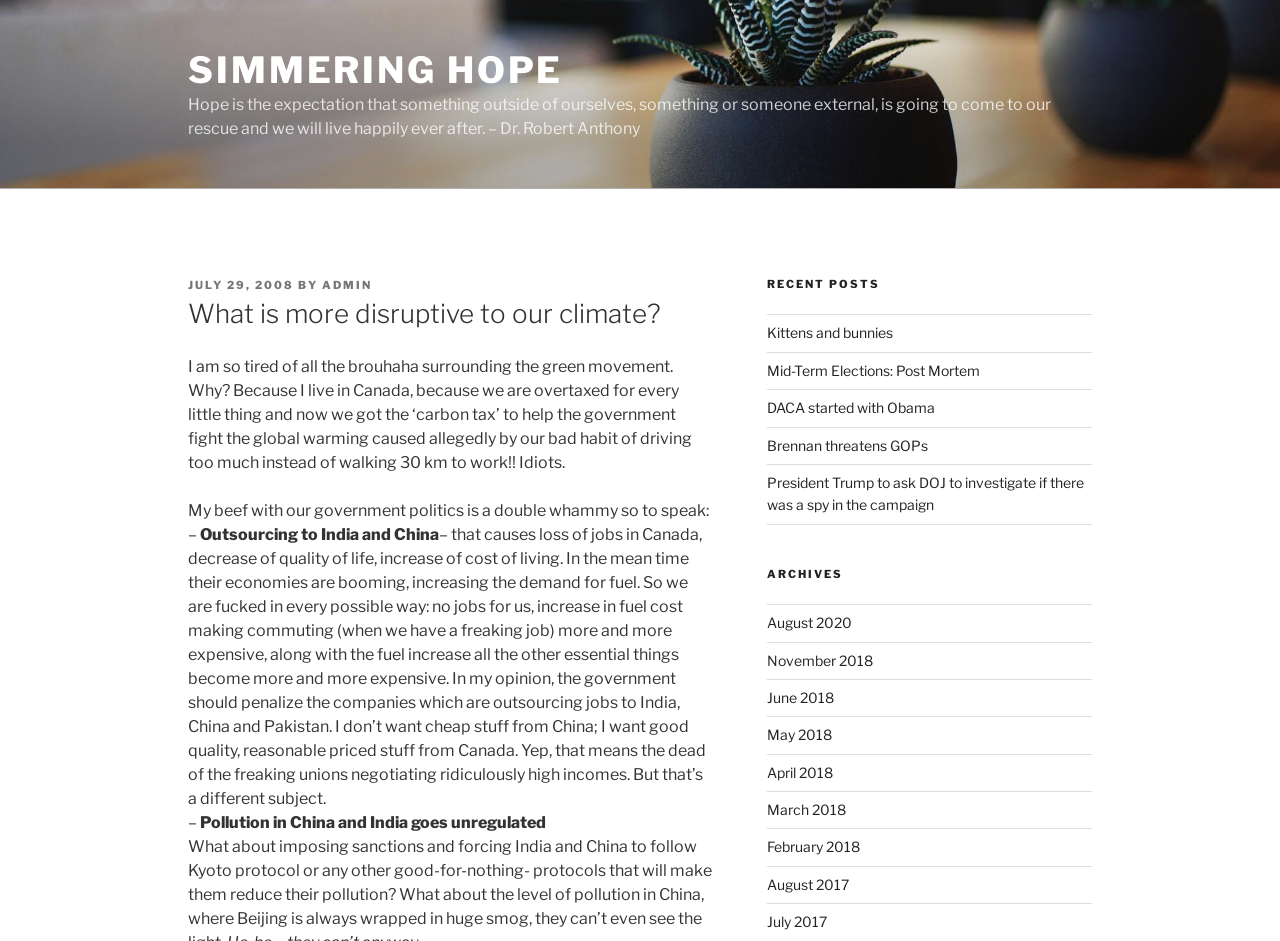What is the category of the 'Kittens and bunnies' post?
Identify the answer in the screenshot and reply with a single word or phrase.

Recent post